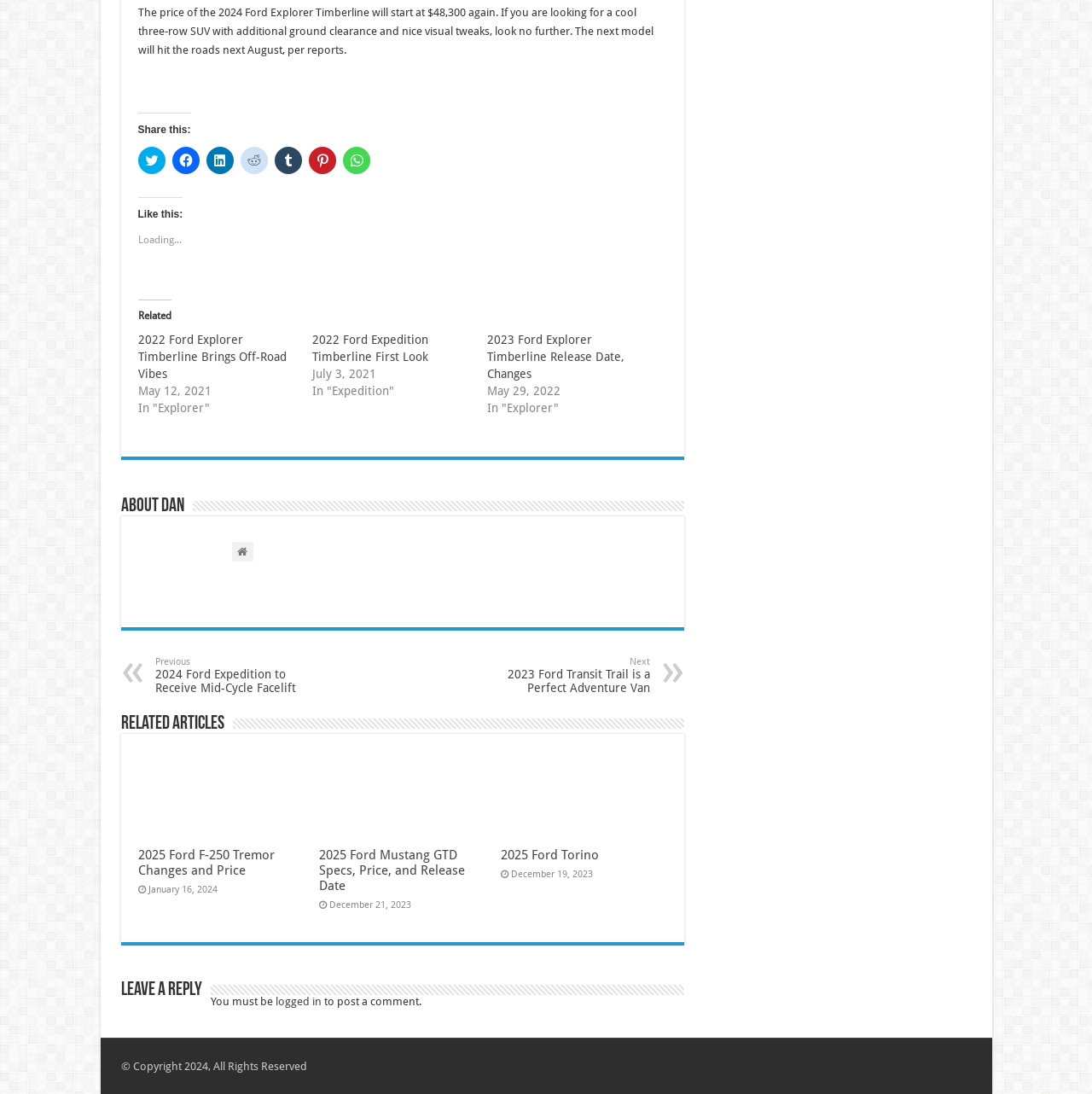Based on what you see in the screenshot, provide a thorough answer to this question: What is the starting price of the 2024 Ford Explorer Timberline?

The answer can be found in the first StaticText element, which states 'The price of the 2024 Ford Explorer Timberline will start at $48,300 again.'